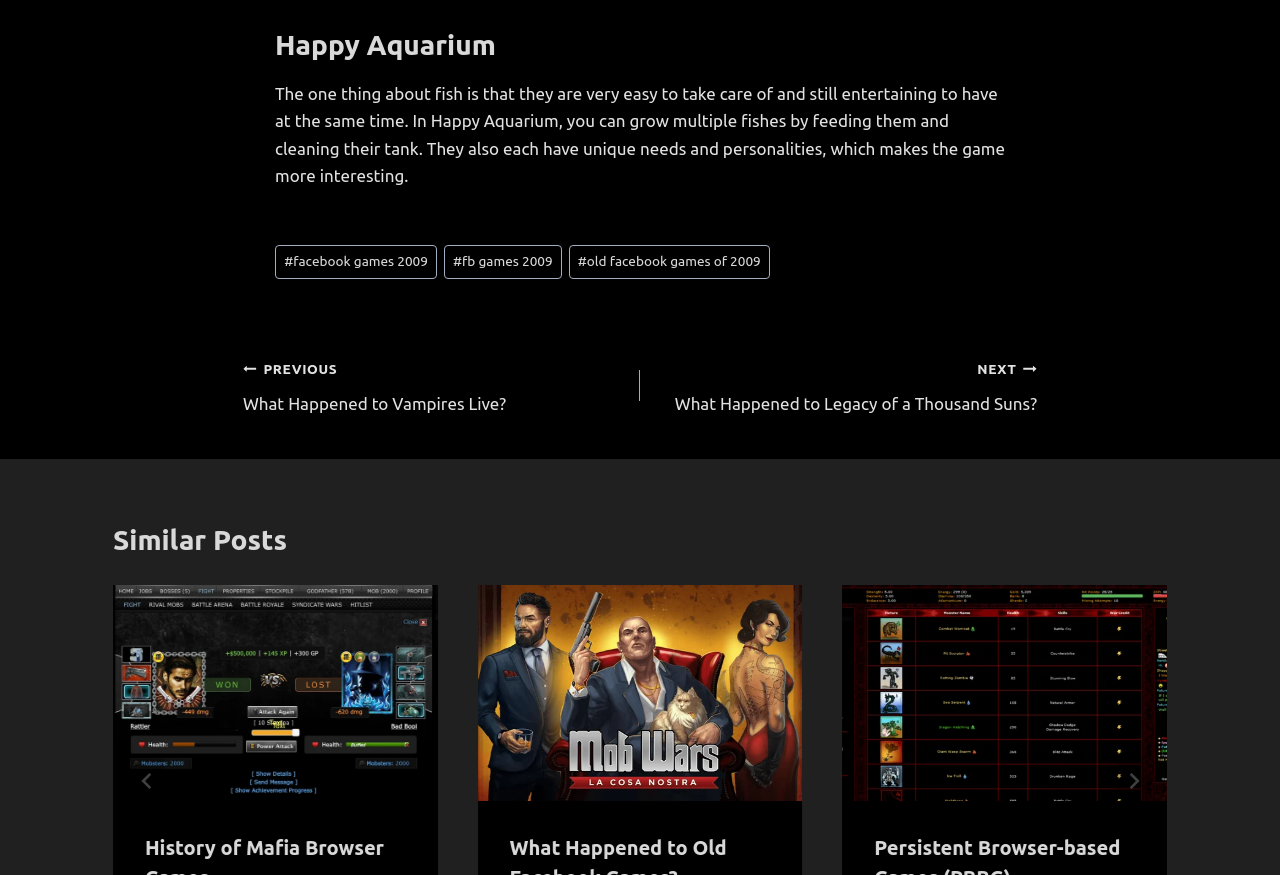Determine the bounding box coordinates of the clickable area required to perform the following instruction: "Click on the 'Persistent Browser-based Games (PBBG)' link". The coordinates should be represented as four float numbers between 0 and 1: [left, top, right, bottom].

[0.658, 0.668, 0.912, 0.916]